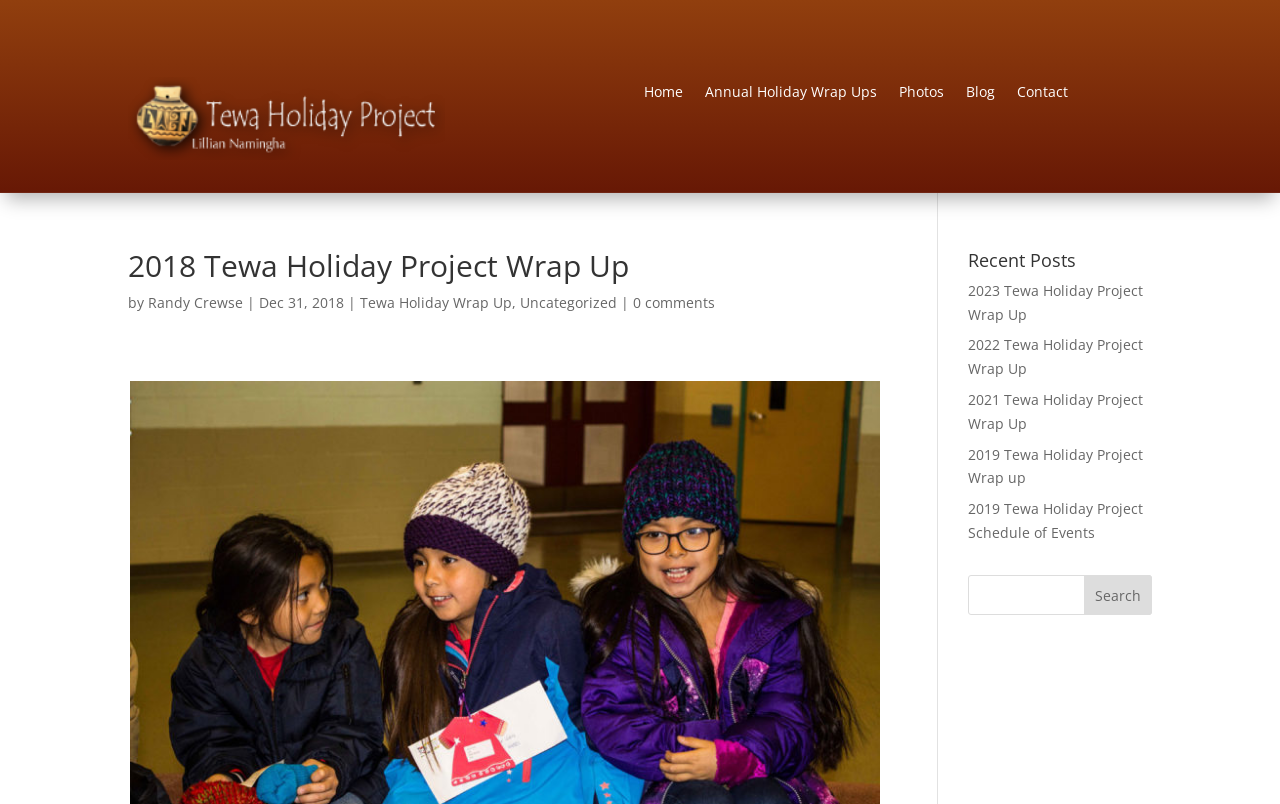How many navigation links are in the top menu?
Provide a one-word or short-phrase answer based on the image.

5